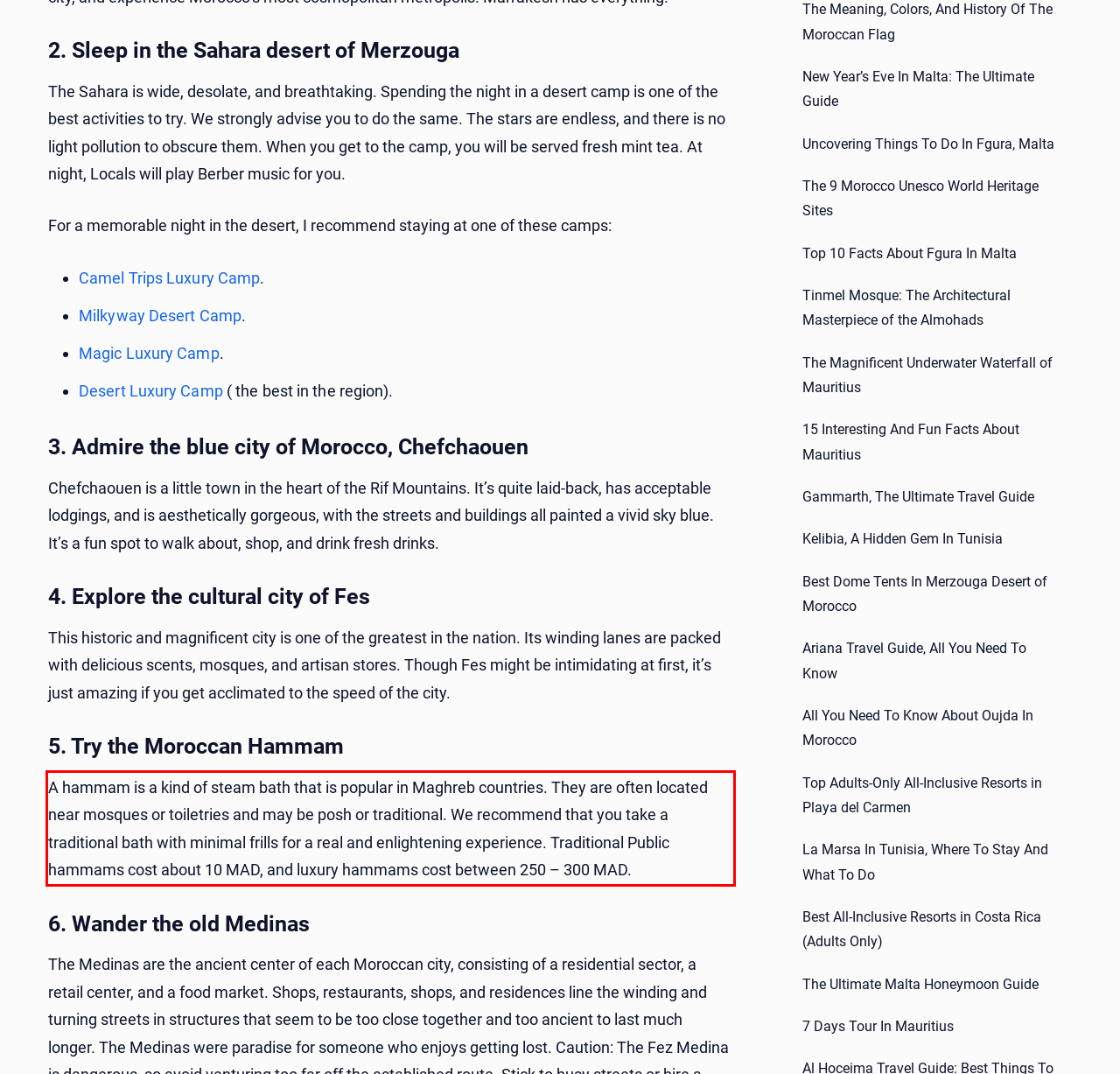The screenshot provided shows a webpage with a red bounding box. Apply OCR to the text within this red bounding box and provide the extracted content.

A hammam is a kind of steam bath that is popular in Maghreb countries. They are often located near mosques or toiletries and may be posh or traditional. We recommend that you take a traditional bath with minimal frills for a real and enlightening experience. Traditional Public hammams cost about 10 MAD, and luxury hammams cost between 250 – 300 MAD.